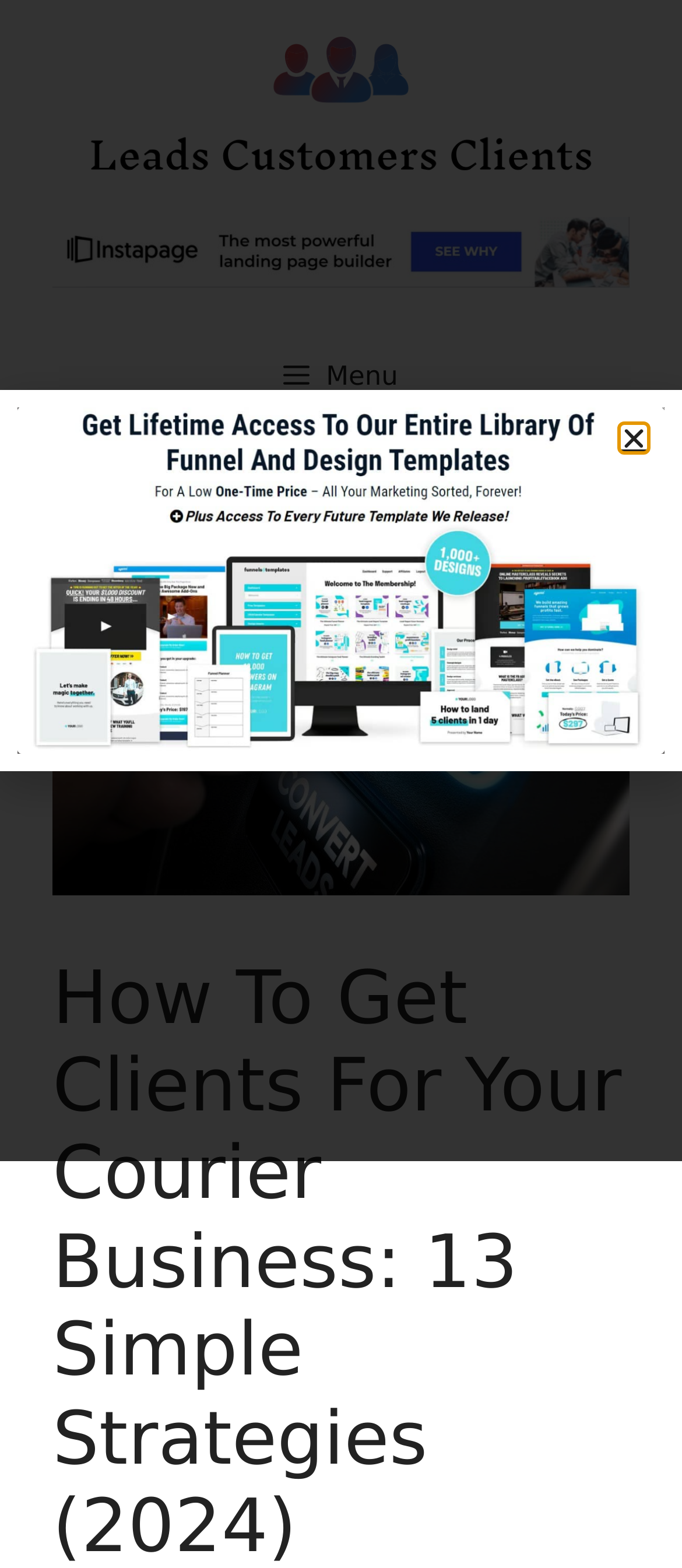Find the primary header on the webpage and provide its text.

How To Get Clients For Your Courier Business: 13 Simple Strategies (2024)